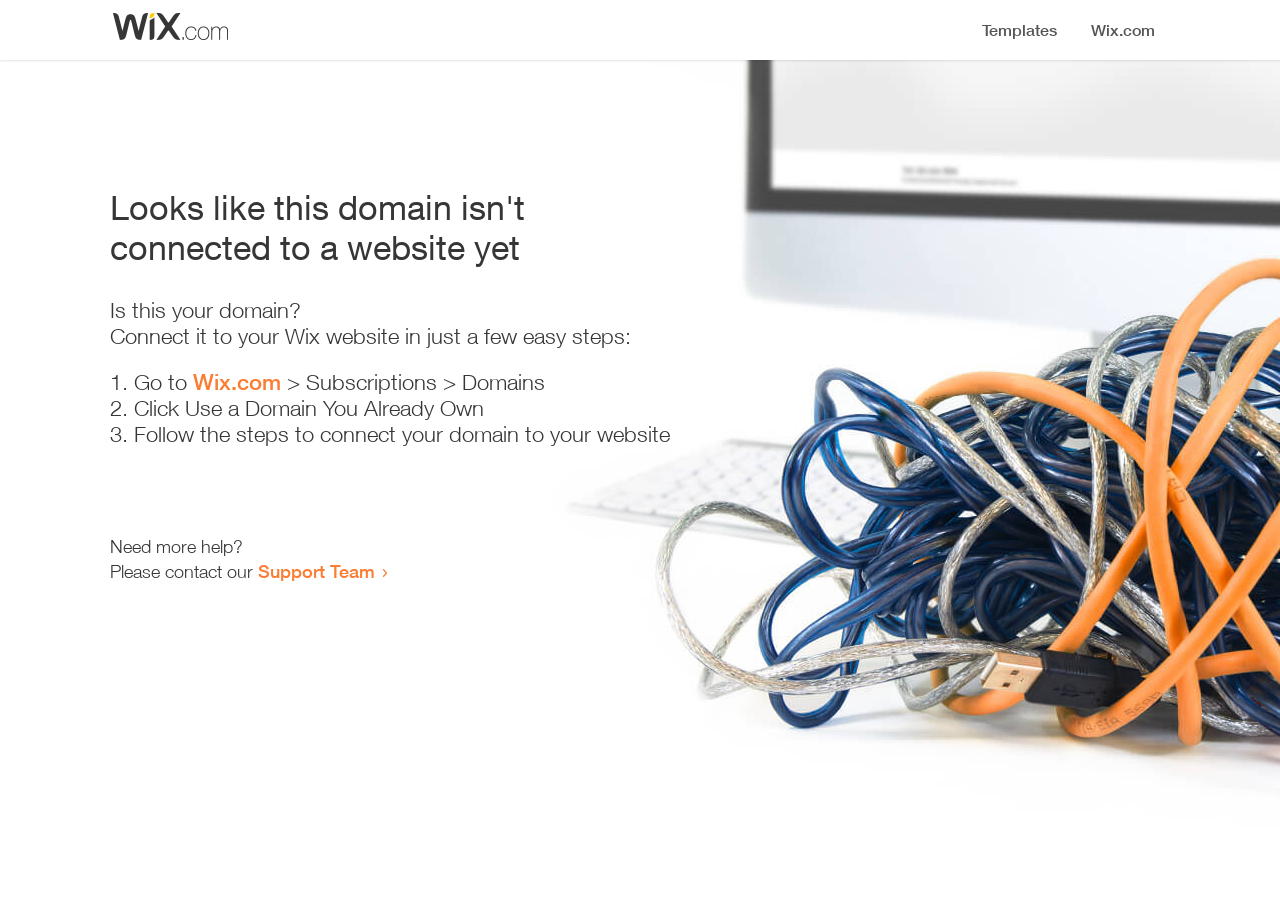For the following element description, predict the bounding box coordinates in the format (top-left x, top-left y, bottom-right x, bottom-right y). All values should be floating point numbers between 0 and 1. Description: Support Team

[0.202, 0.619, 0.293, 0.644]